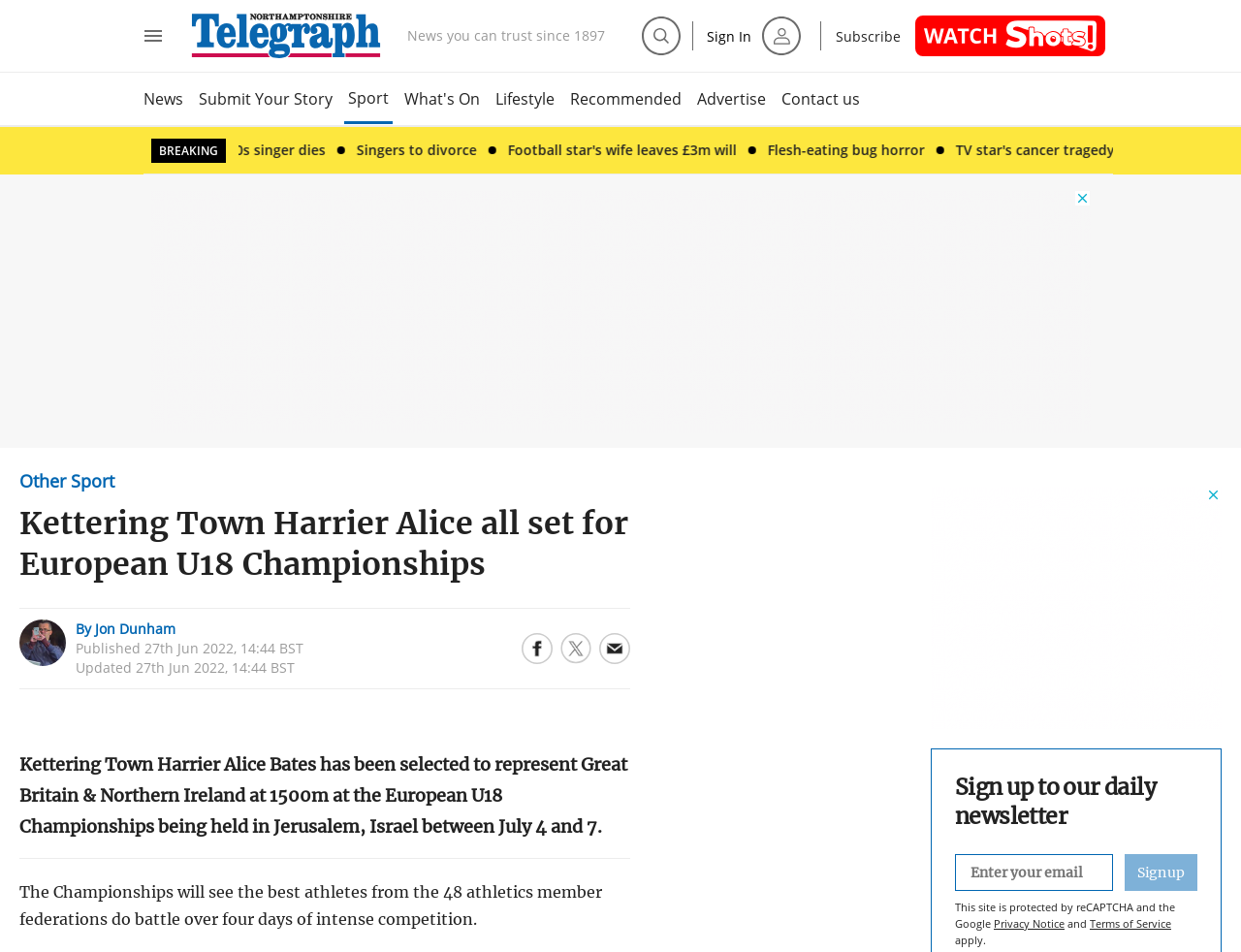Using the details from the image, please elaborate on the following question: What is the position of the 'Search' button?

The position of the 'Search' button can be determined by examining the bounding box coordinates of the element. The coordinates [0.517, 0.016, 0.548, 0.059] indicate that the button is located near the top right corner of the webpage.